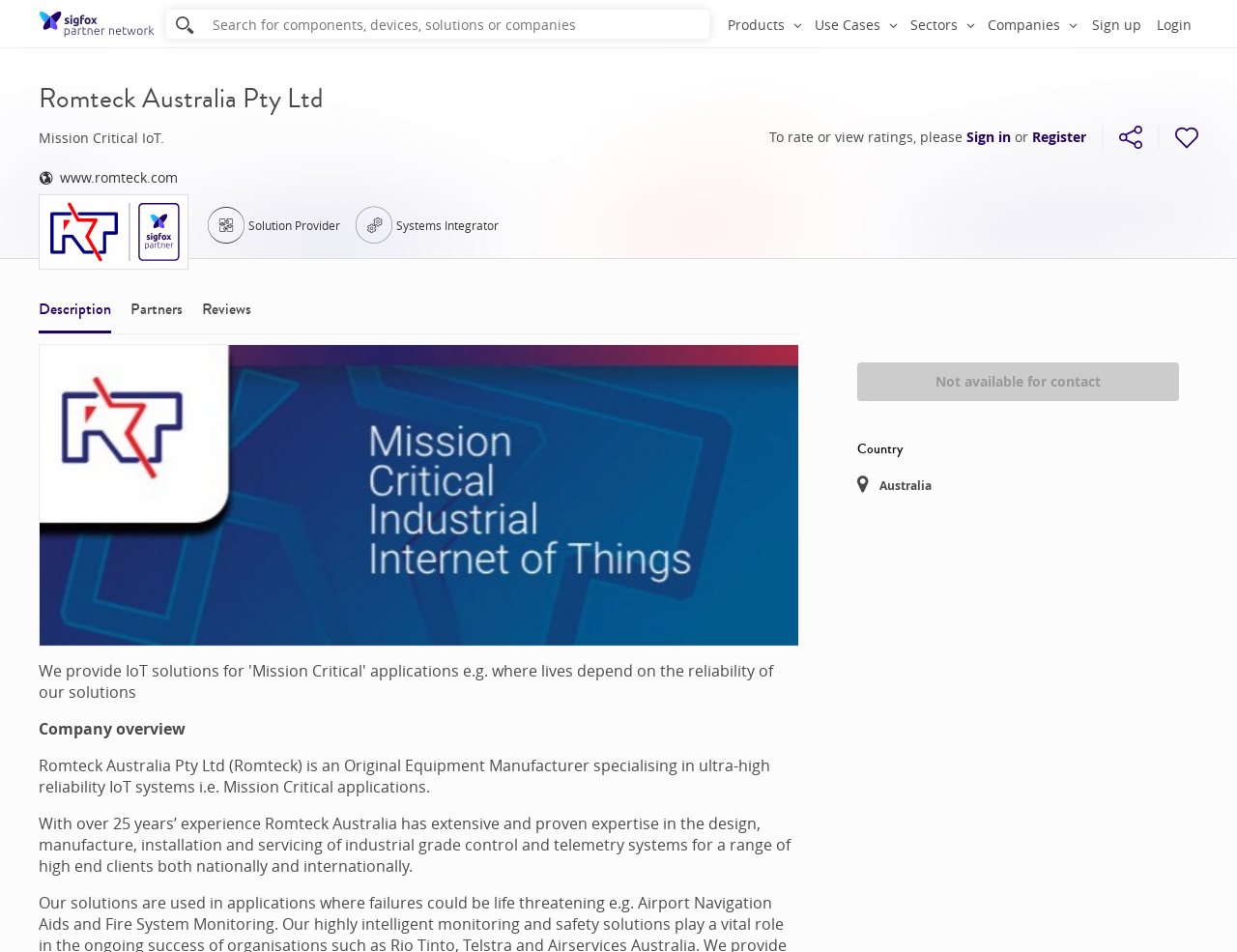Identify and provide the text of the main header on the webpage.

Romteck Australia Pty Ltd